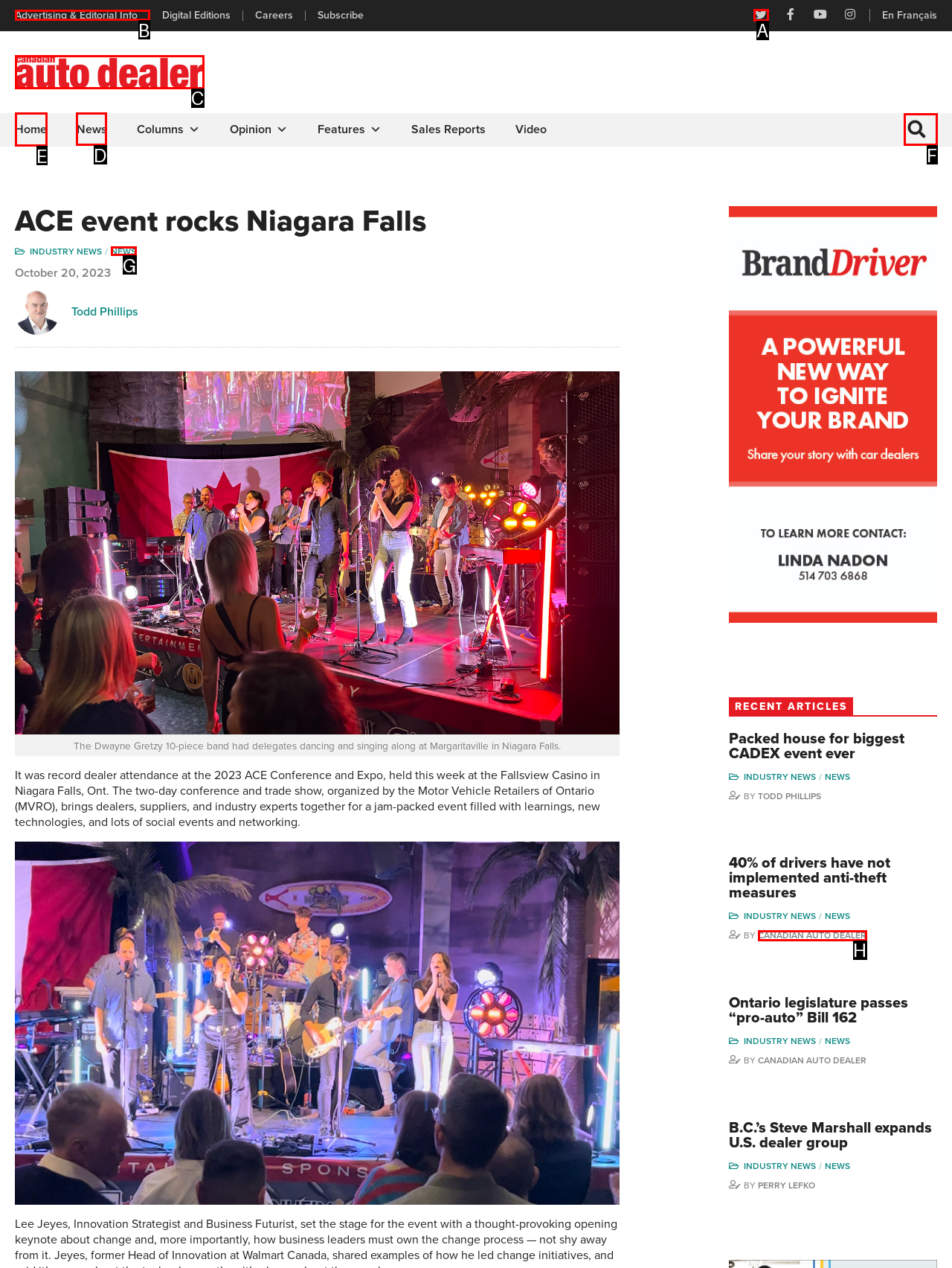Select the appropriate HTML element to click for the following task: Read the news
Answer with the letter of the selected option from the given choices directly.

D